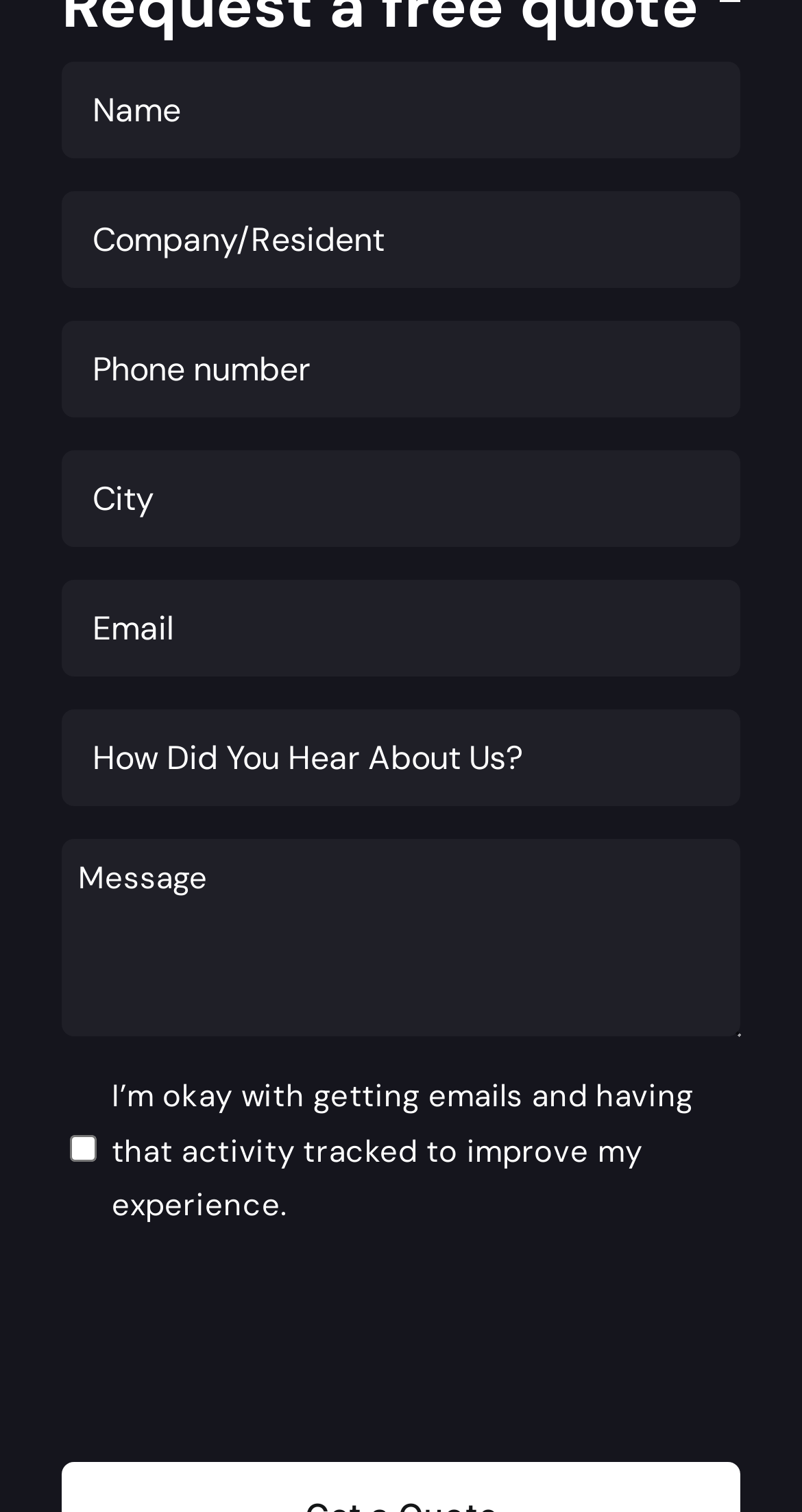Determine the bounding box coordinates of the region to click in order to accomplish the following instruction: "Enter your name". Provide the coordinates as four float numbers between 0 and 1, specifically [left, top, right, bottom].

[0.077, 0.041, 0.923, 0.105]